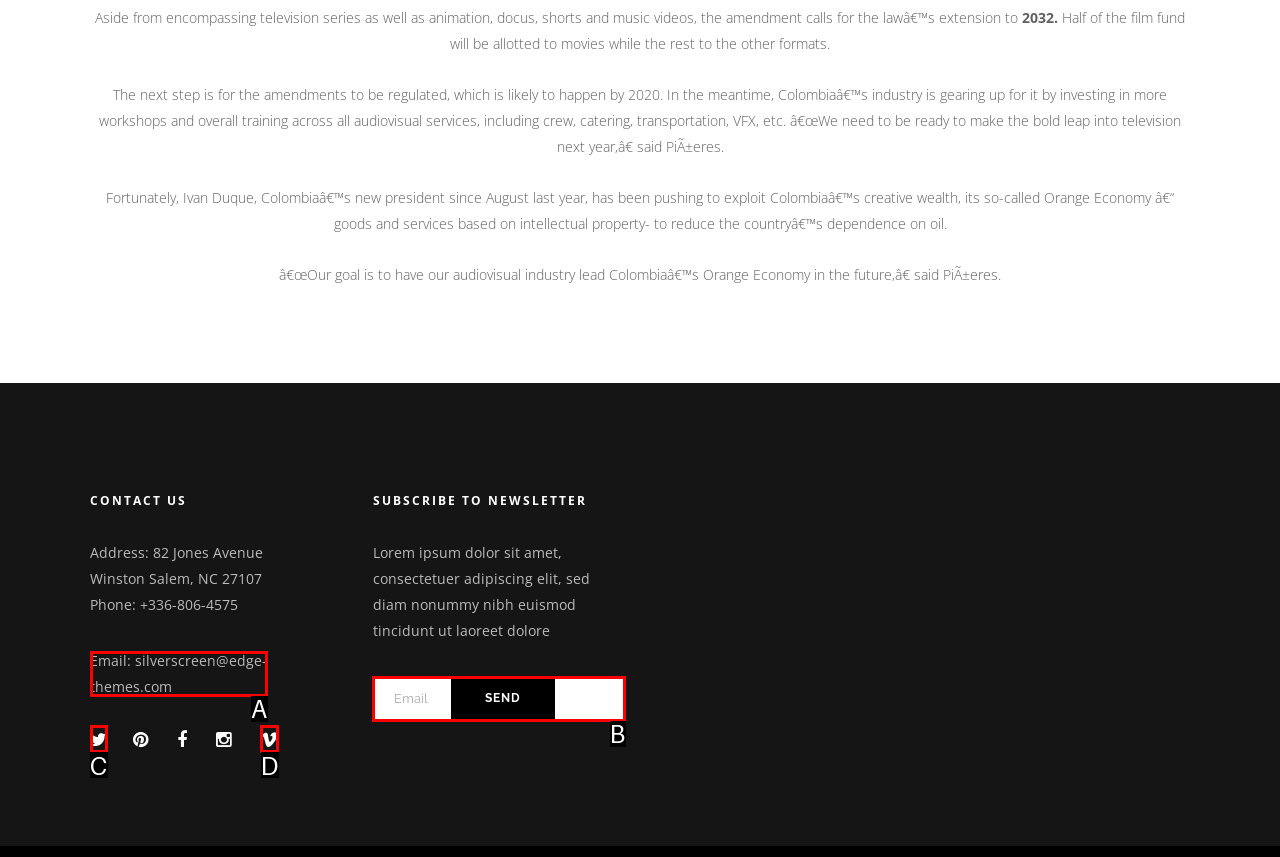Choose the letter that best represents the description: name="your-email" placeholder="Email". Provide the letter as your response.

B